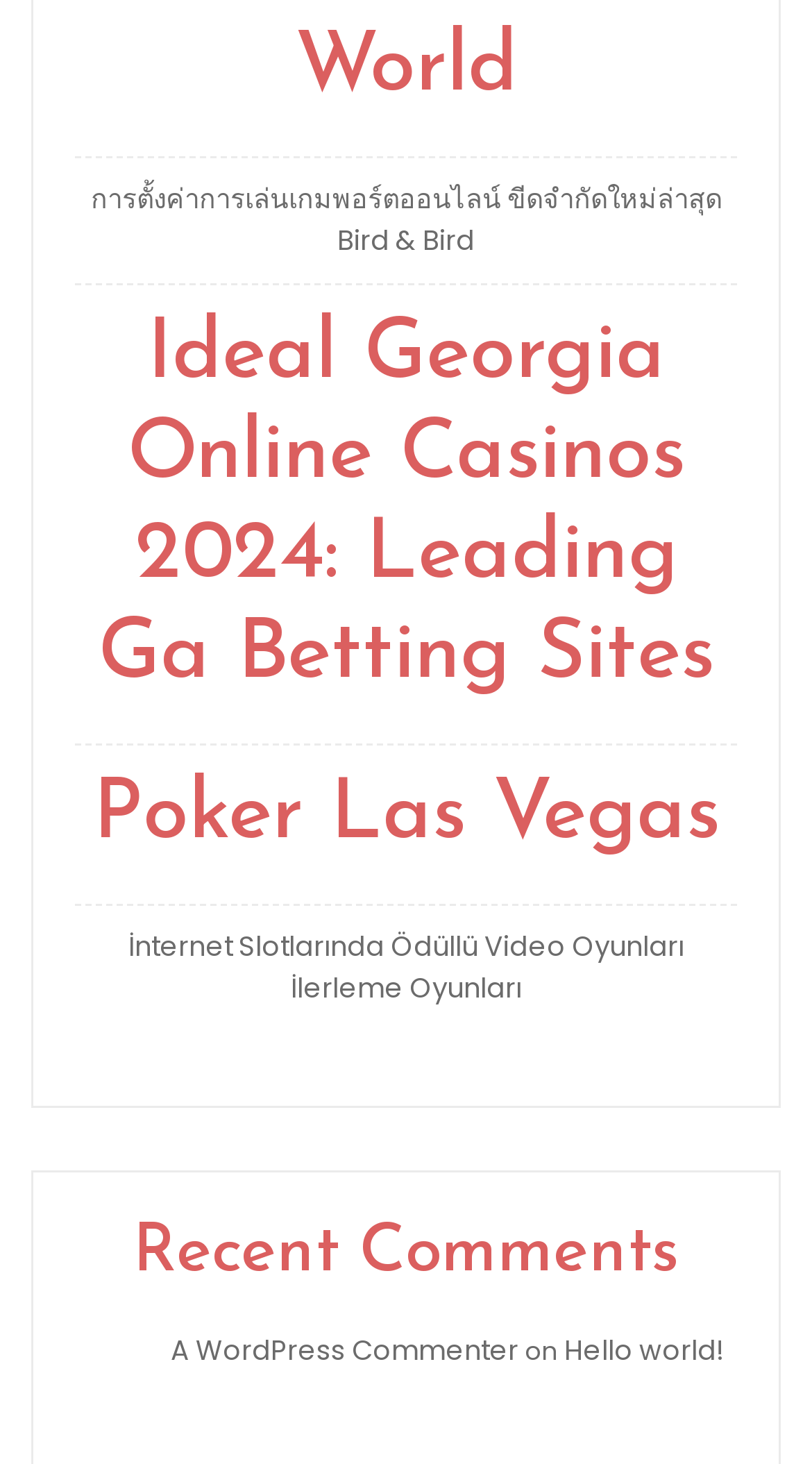What is the heading above the 'Recent Comments' section? Examine the screenshot and reply using just one word or a brief phrase.

Poker Las Vegas